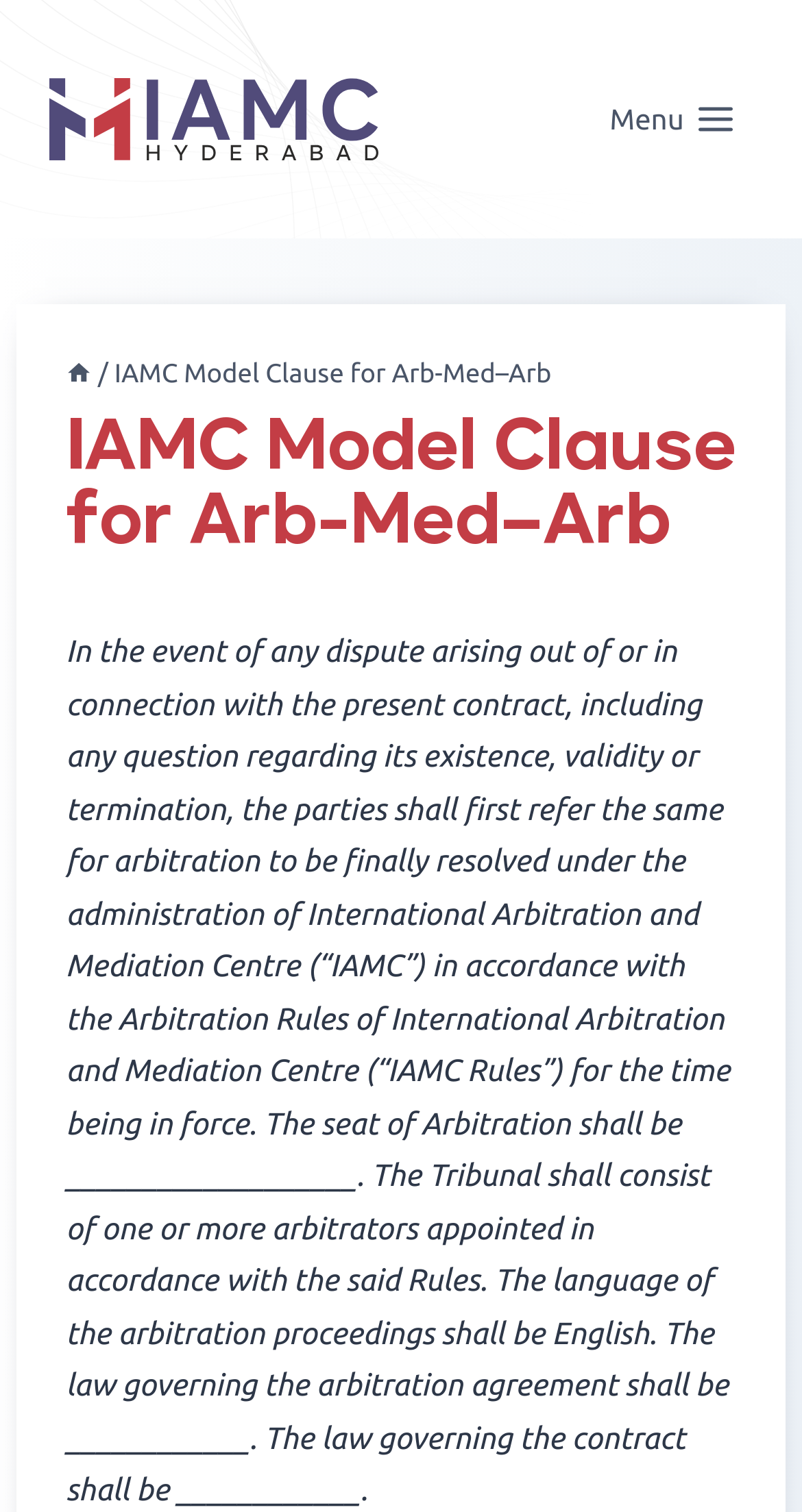Locate and extract the text of the main heading on the webpage.

IAMC Model Clause for Arb-Med–Arb